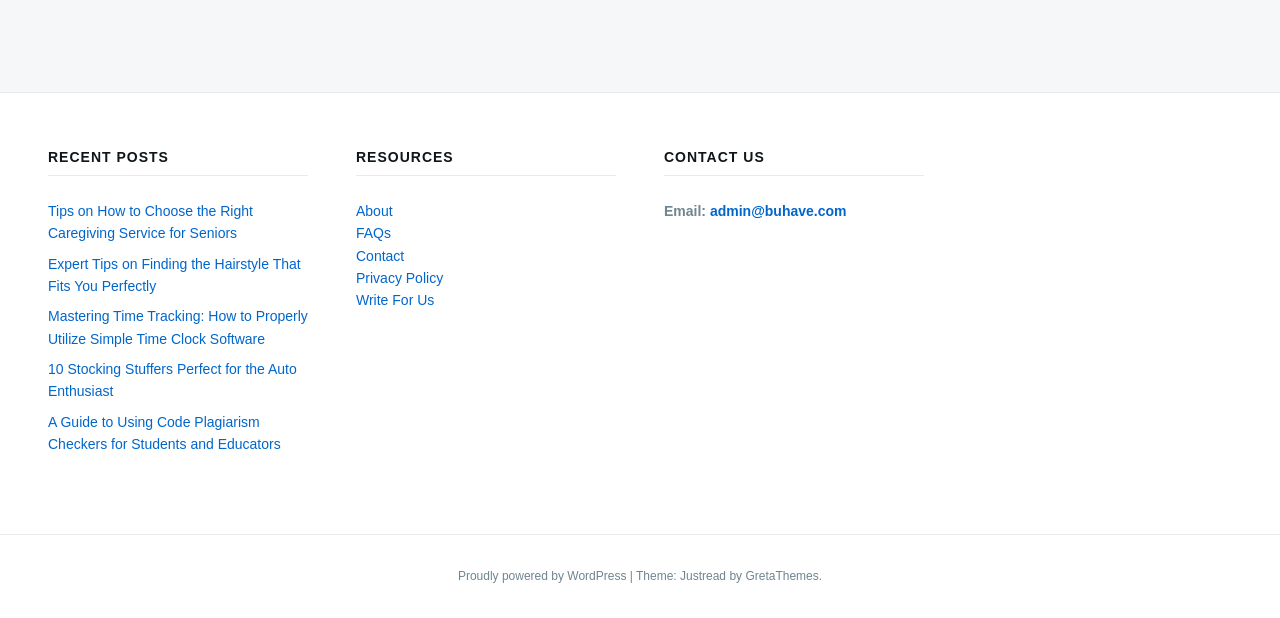Calculate the bounding box coordinates of the UI element given the description: "Write For Us".

[0.278, 0.473, 0.339, 0.499]